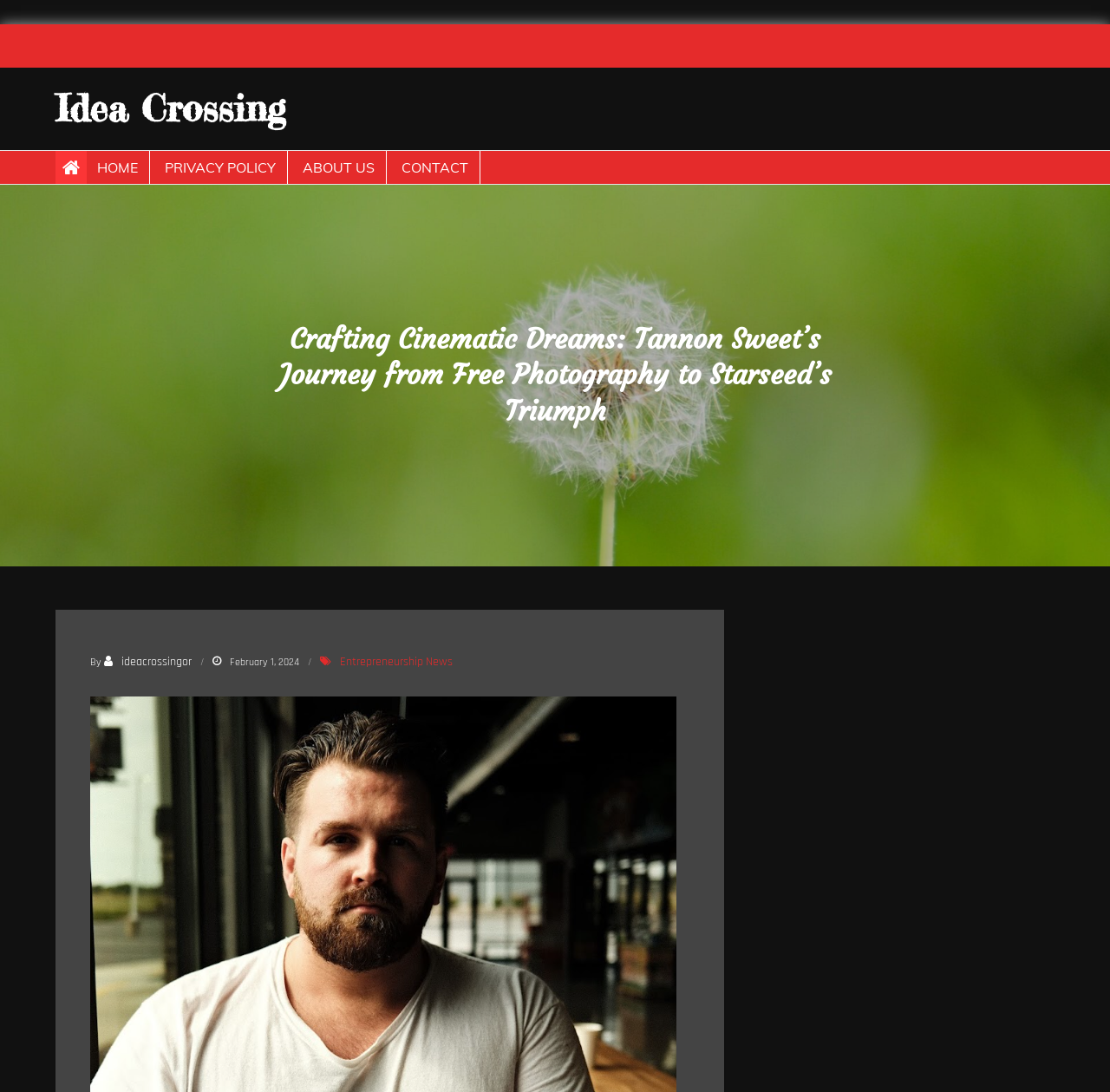Highlight the bounding box of the UI element that corresponds to this description: "For Ordering Physicians".

None